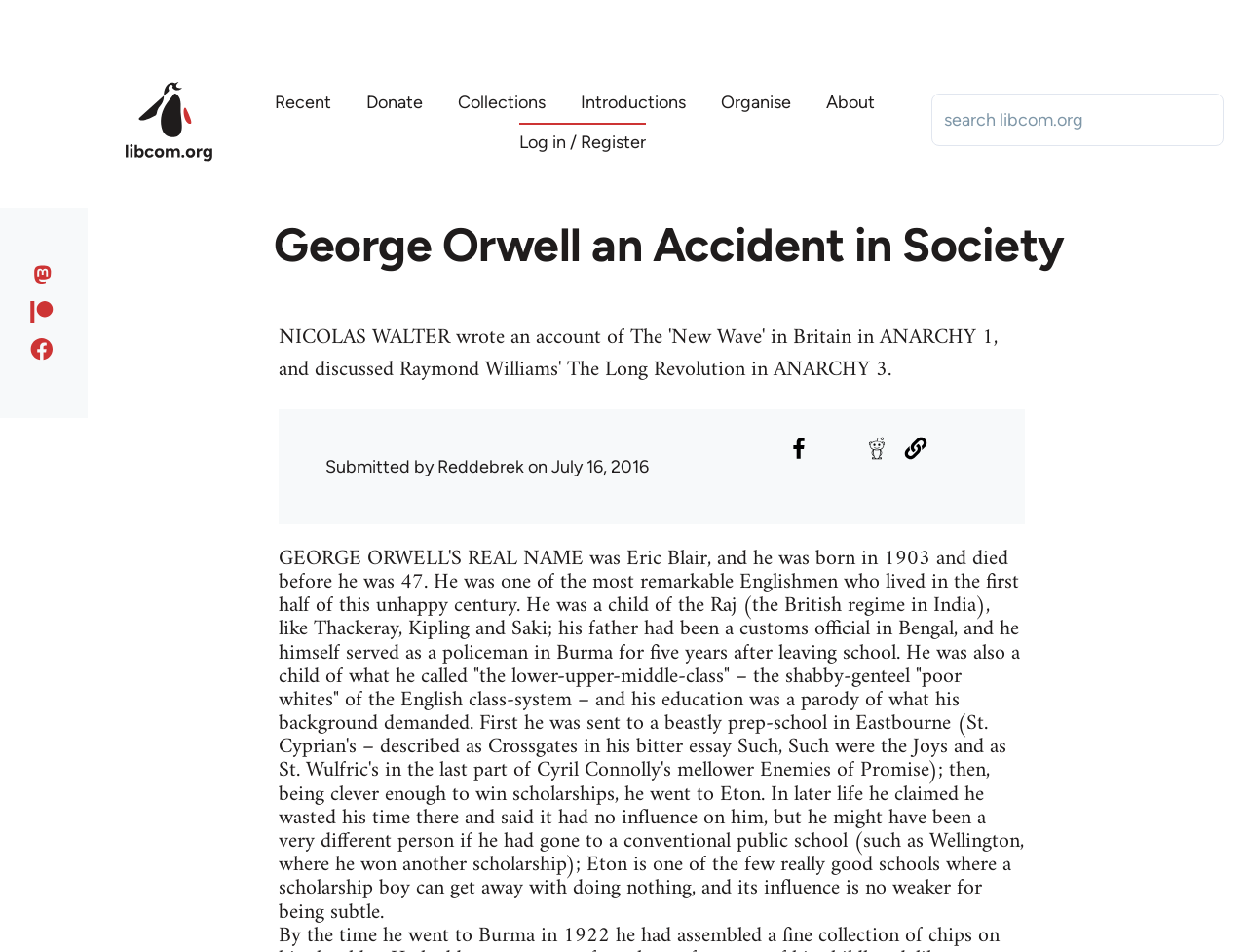Determine the bounding box coordinates of the region to click in order to accomplish the following instruction: "Like us on Facebook". Provide the coordinates as four float numbers between 0 and 1, specifically [left, top, right, bottom].

[0.028, 0.355, 0.043, 0.379]